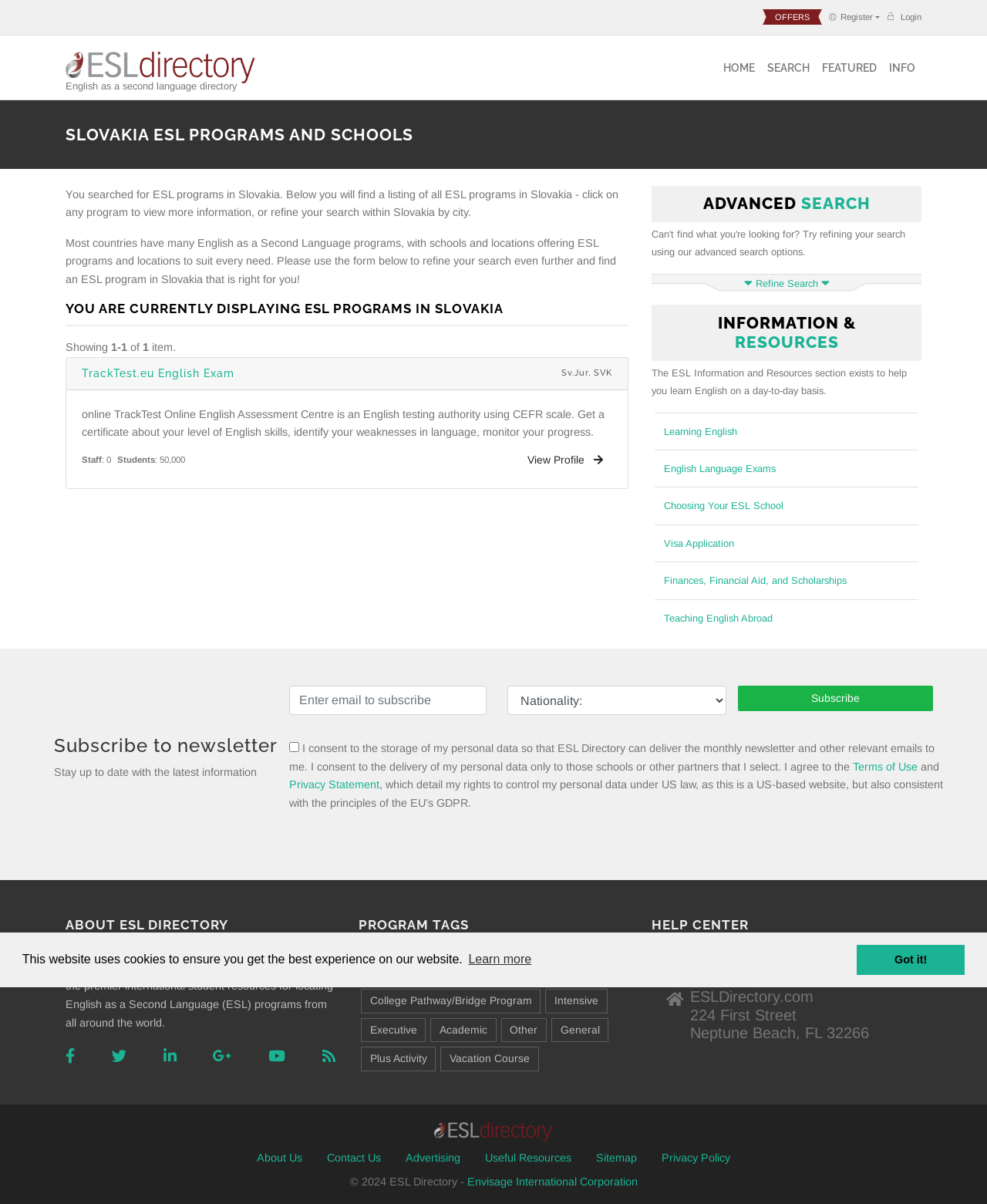Determine the bounding box for the HTML element described here: "Executive". The coordinates should be given as [left, top, right, bottom] with each number being a float between 0 and 1.

[0.366, 0.845, 0.431, 0.866]